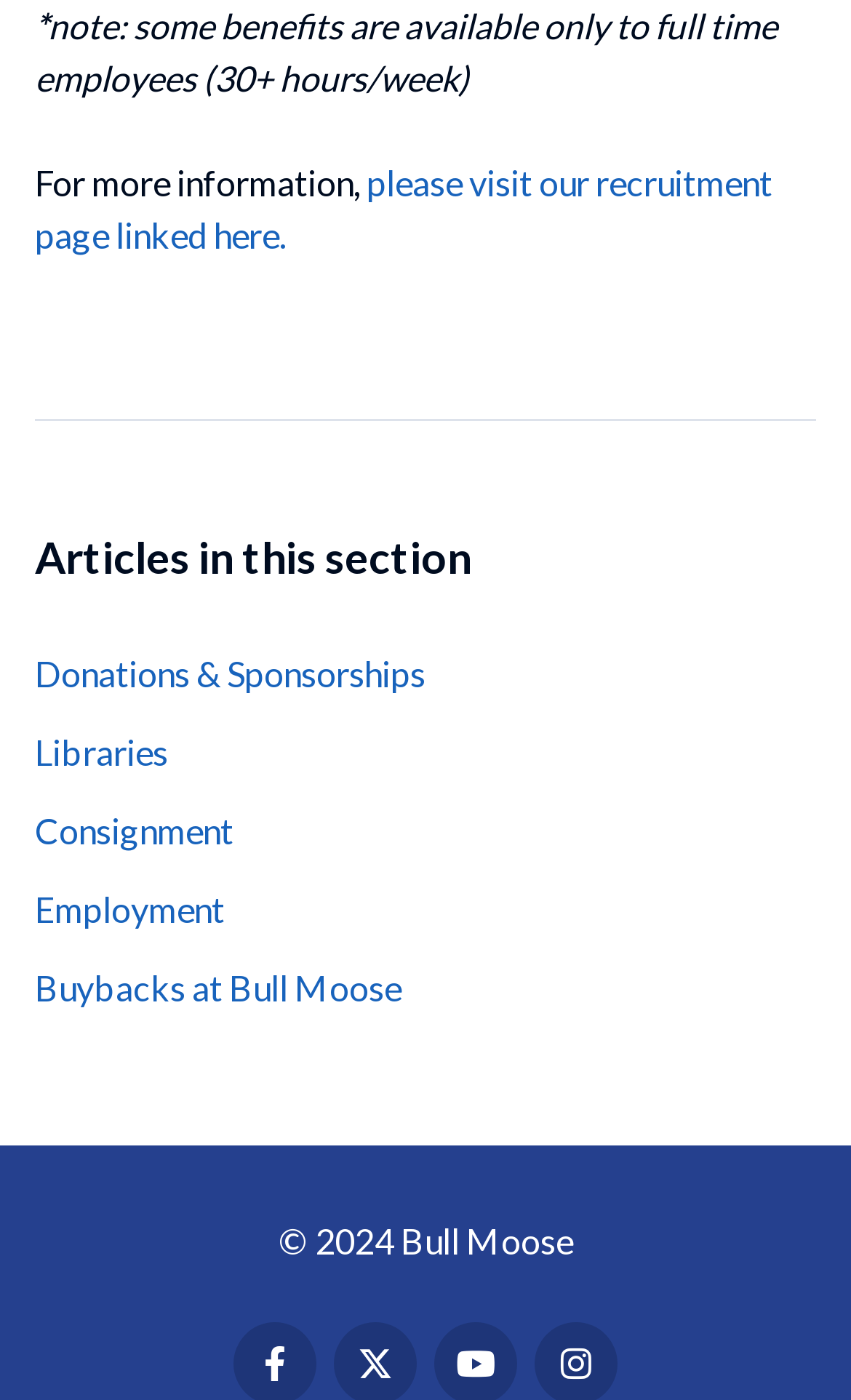What are the topics covered in this section?
Answer the question with as much detail as you can, using the image as a reference.

The webpage has a heading 'Articles in this section' followed by links to various topics such as Donations & Sponsorships, Libraries, Consignment, Employment, and Buybacks at Bull Moose, indicating that this section covers these topics.